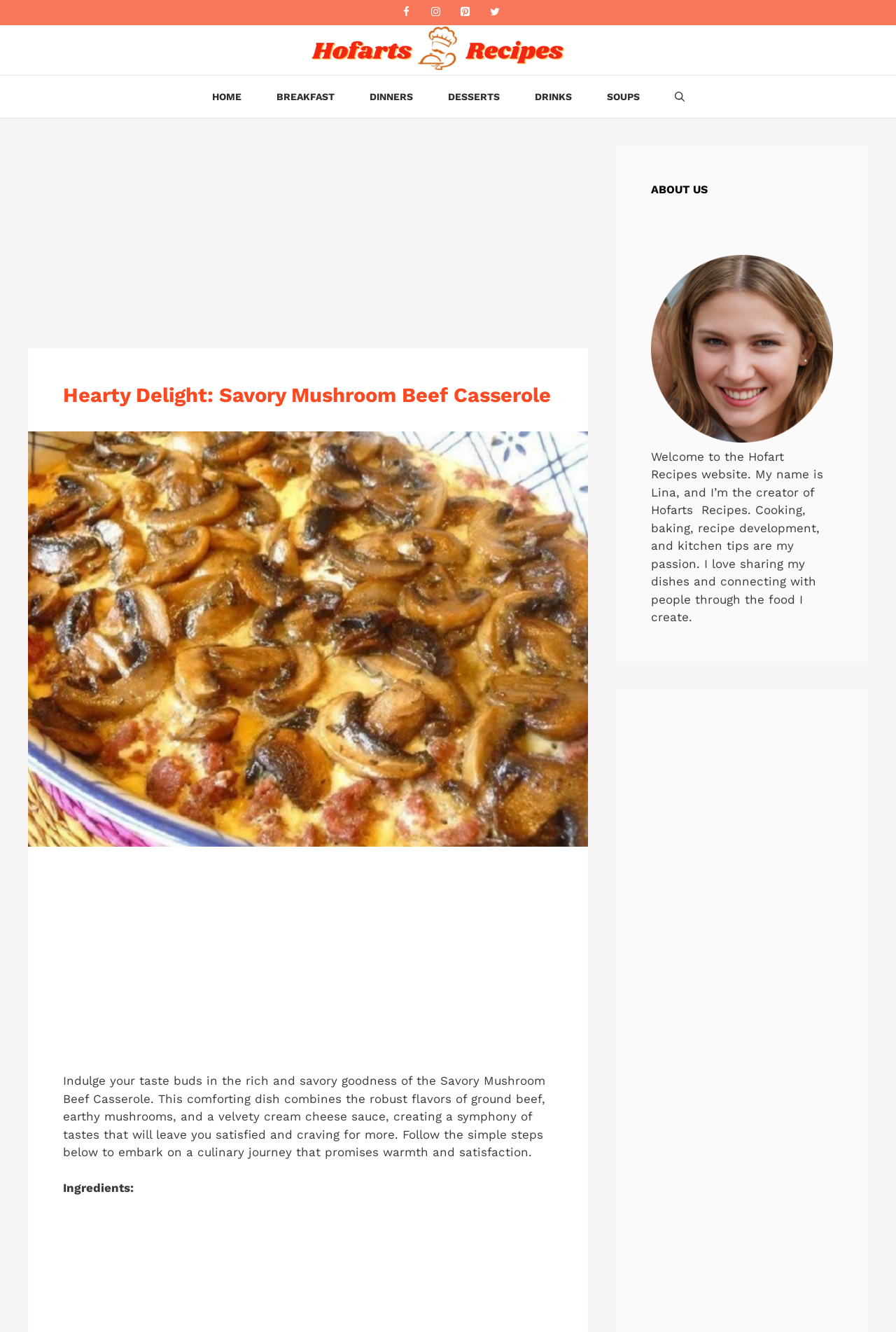Locate the bounding box coordinates of the element I should click to achieve the following instruction: "Click on ABOUT US".

[0.727, 0.136, 0.93, 0.149]